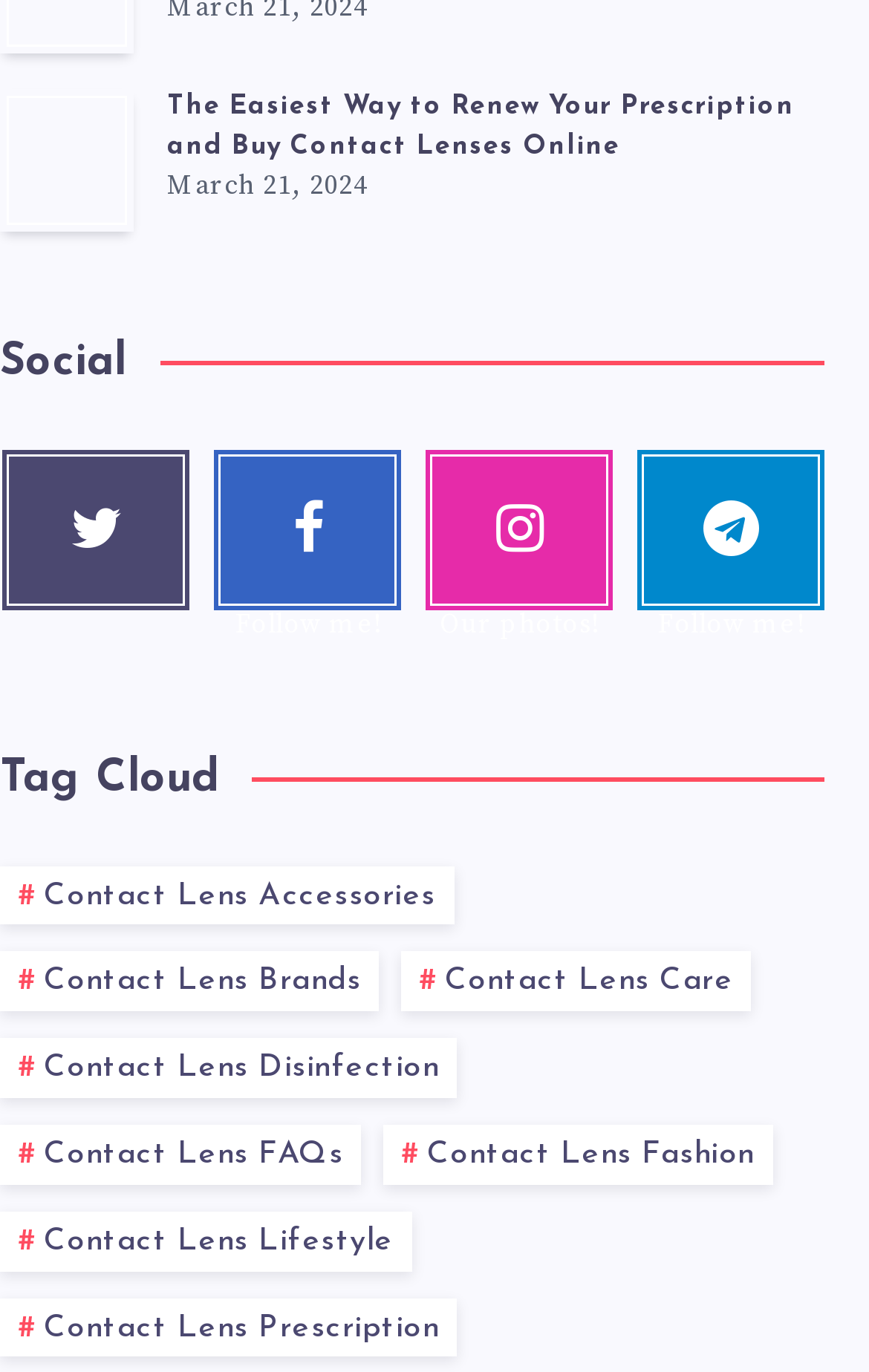Determine the bounding box coordinates of the clickable region to carry out the instruction: "Check the latest post".

[0.192, 0.124, 0.423, 0.148]